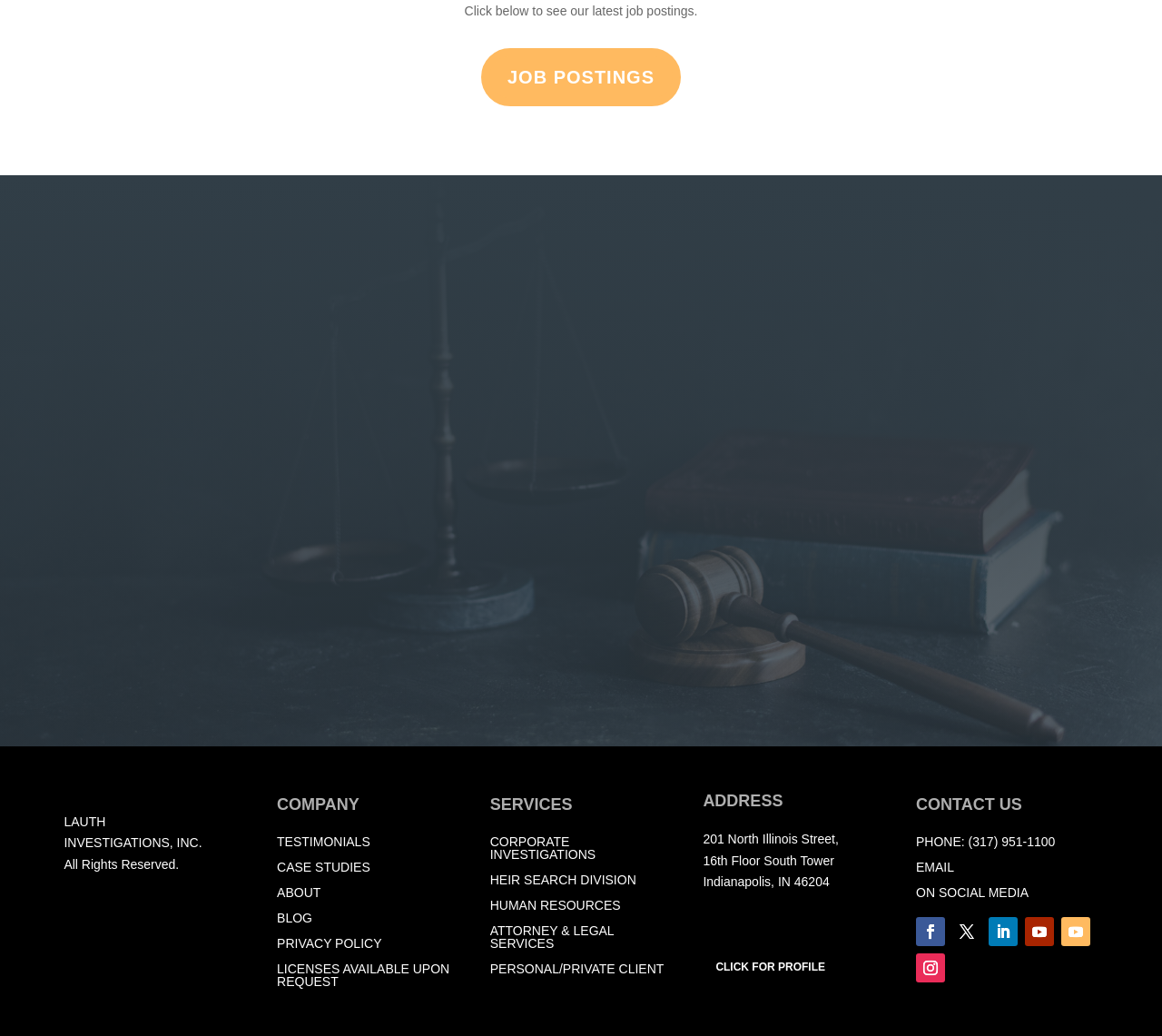Determine the bounding box coordinates of the target area to click to execute the following instruction: "Go to Asylum Information Database homepage."

None